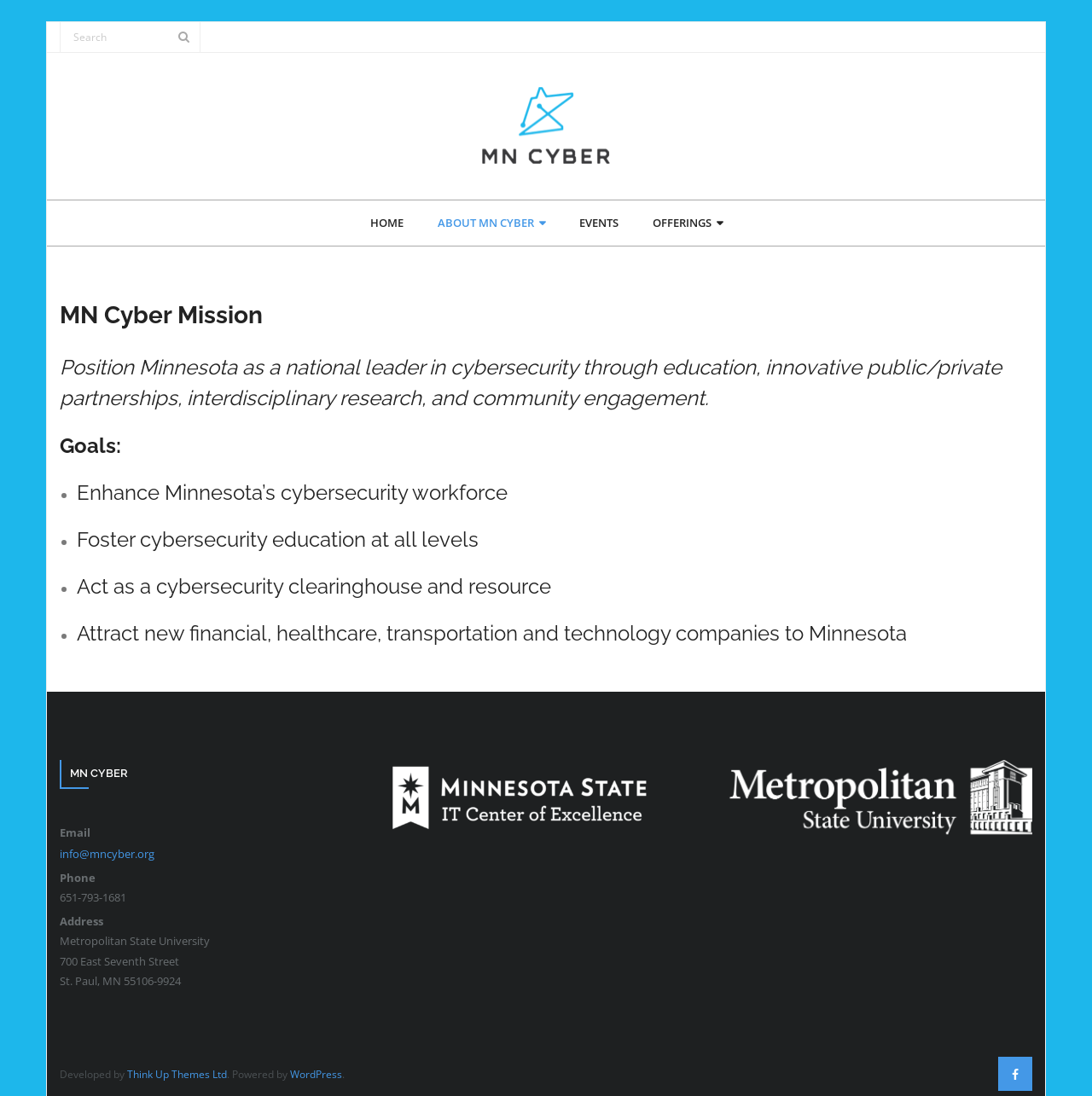Find the bounding box coordinates for the HTML element specified by: "About MN Cyber".

[0.385, 0.183, 0.514, 0.224]